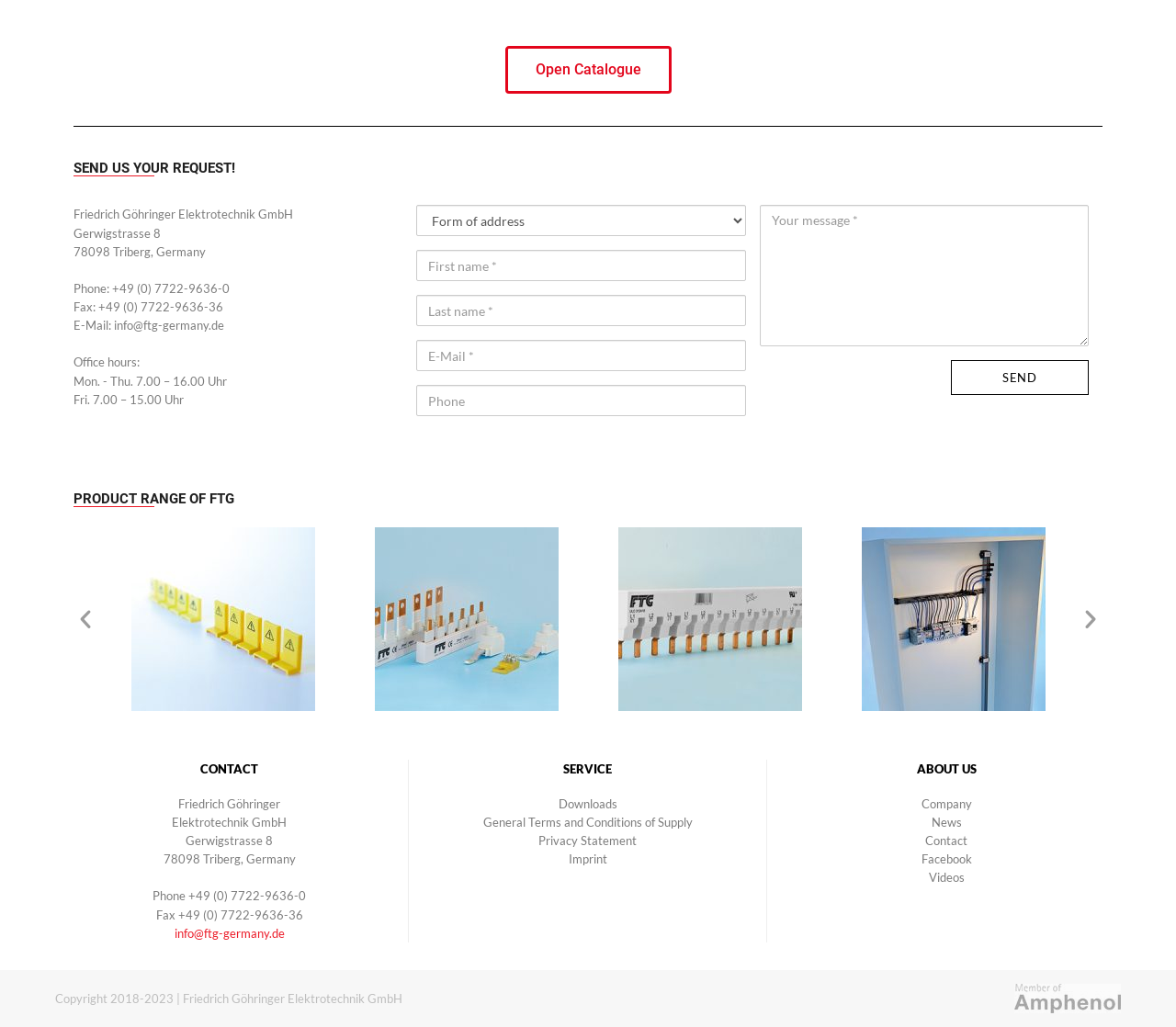Please identify the bounding box coordinates of the element that needs to be clicked to execute the following command: "Click the 'Previous slide' button". Provide the bounding box using four float numbers between 0 and 1, formatted as [left, top, right, bottom].

[0.062, 0.591, 0.083, 0.614]